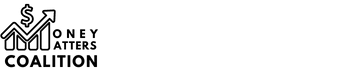Generate a complete and detailed caption for the image.

The image features the logo of the Money Matters Coalition, which visually emphasizes financial growth and responsibility. The logo includes a stylized dollar sign, accompanied by an upward-facing arrow and bar graph elements, symbolizing increasing financial literacy and progress. The text "MONEY MATTERS COALITION" is prominently displayed, reinforcing the coalition's focus on improving financial awareness and education among individuals. This graphic serves as a visual representation of the coalition's mission to help people avoid common financial mistakes and enhance their financial well-being.